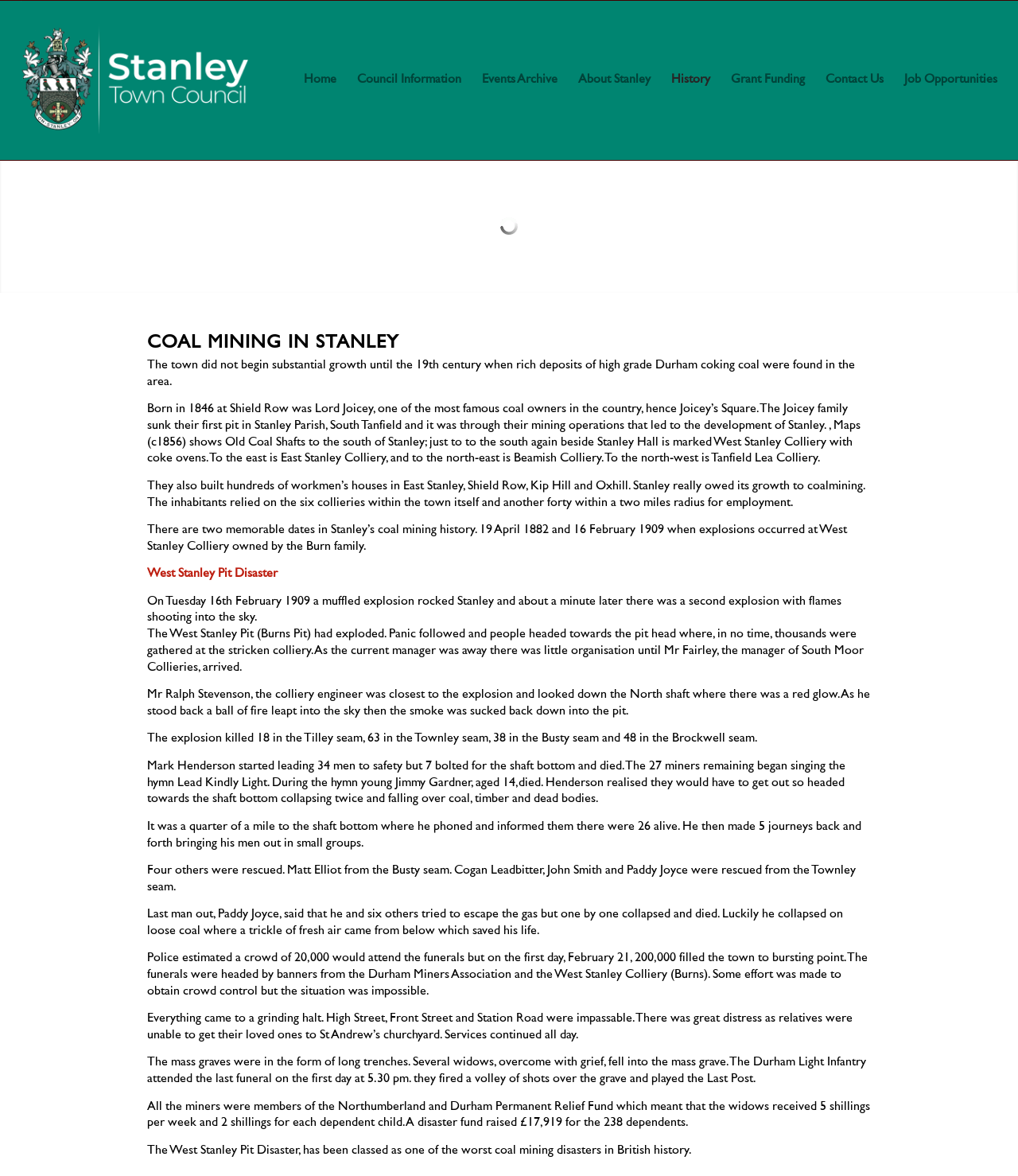Give a one-word or short phrase answer to the question: 
What was the date of the West Stanley Pit Disaster?

16 February 1909